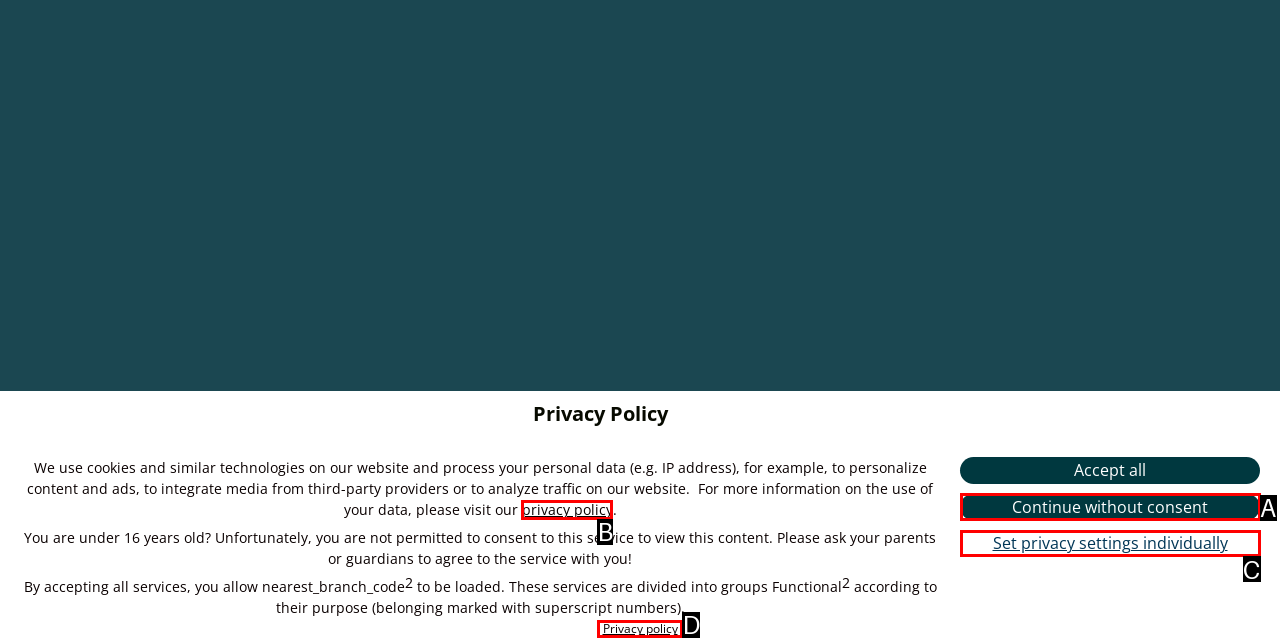From the description: Continue without consent, select the HTML element that fits best. Reply with the letter of the appropriate option.

A